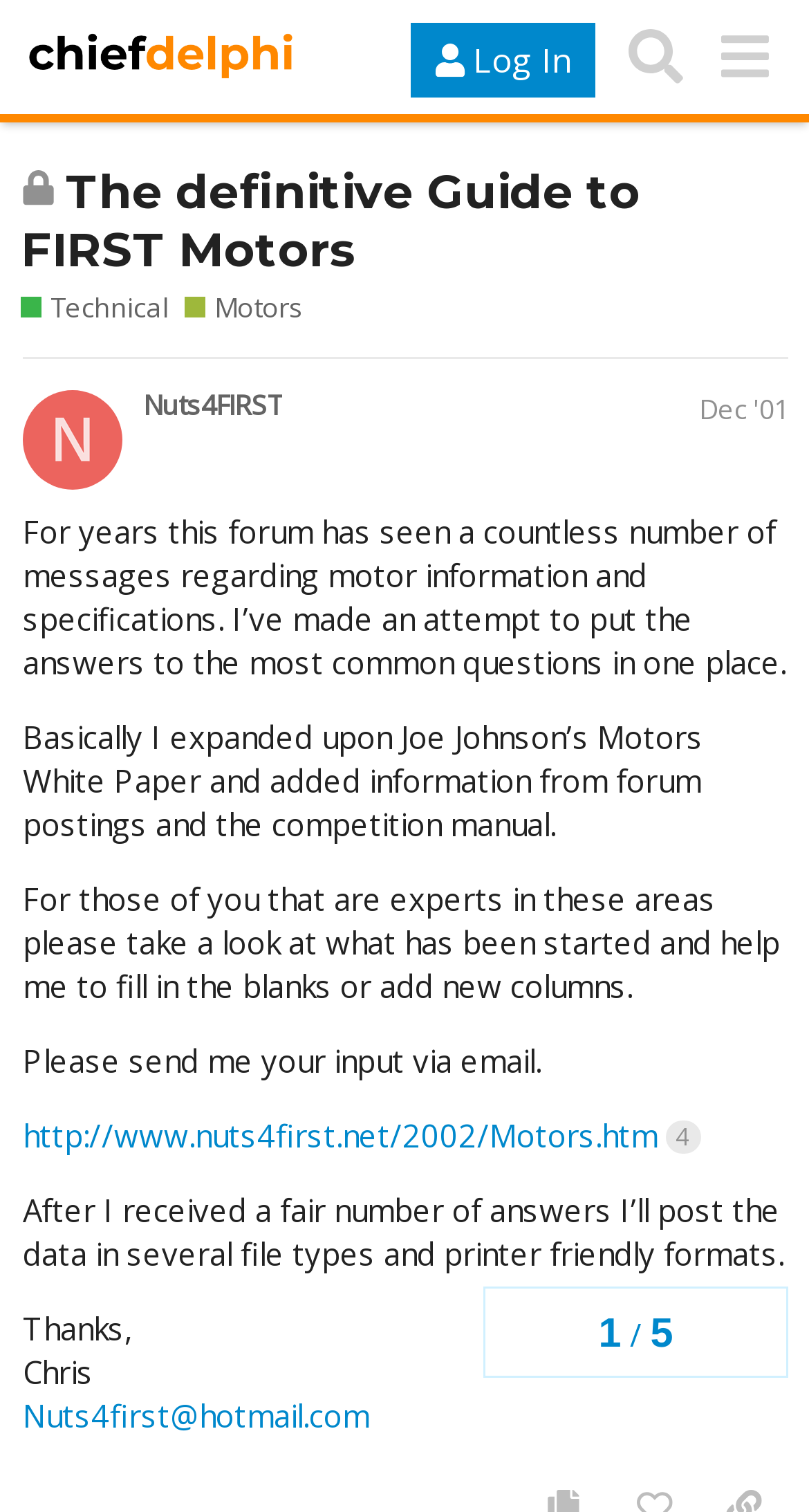What is the purpose of the post?
Using the information from the image, give a concise answer in one word or a short phrase.

To provide motor information and specifications